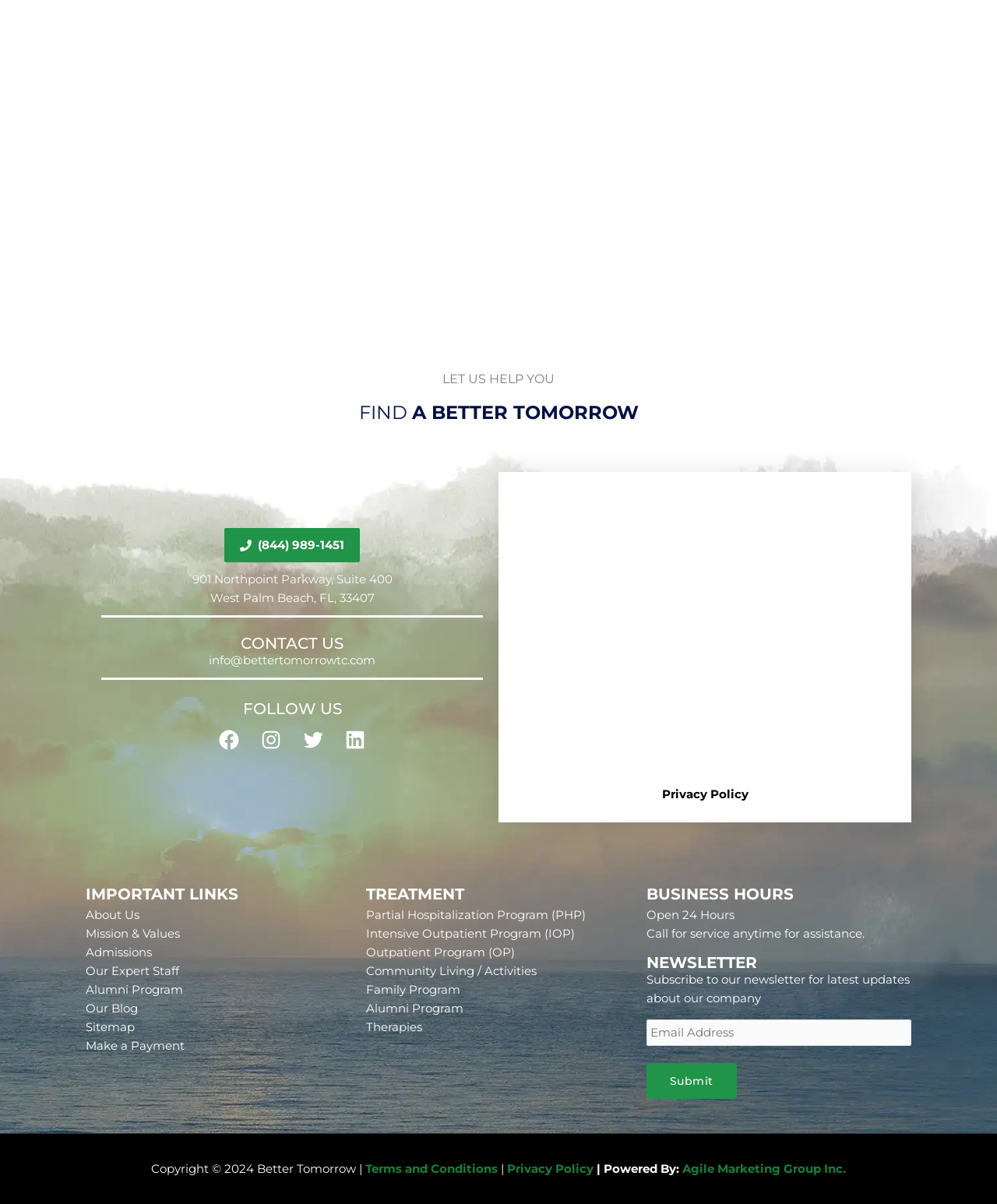Reply to the question with a single word or phrase:
What are the business hours of Better Tomorrow?

Open 24 Hours